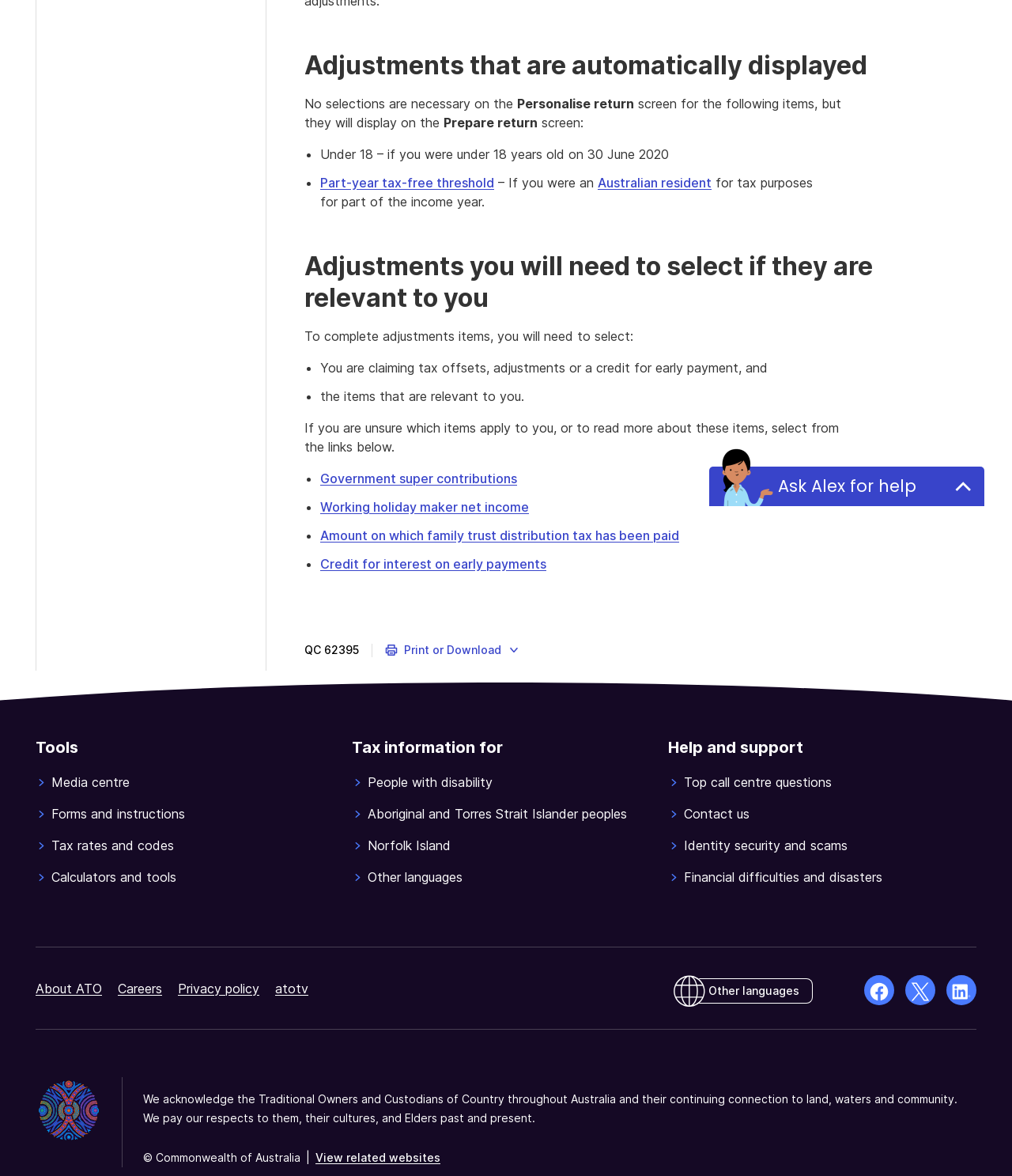From the given element description: "Careers", find the bounding box for the UI element. Provide the coordinates as four float numbers between 0 and 1, in the order [left, top, right, bottom].

[0.116, 0.834, 0.16, 0.847]